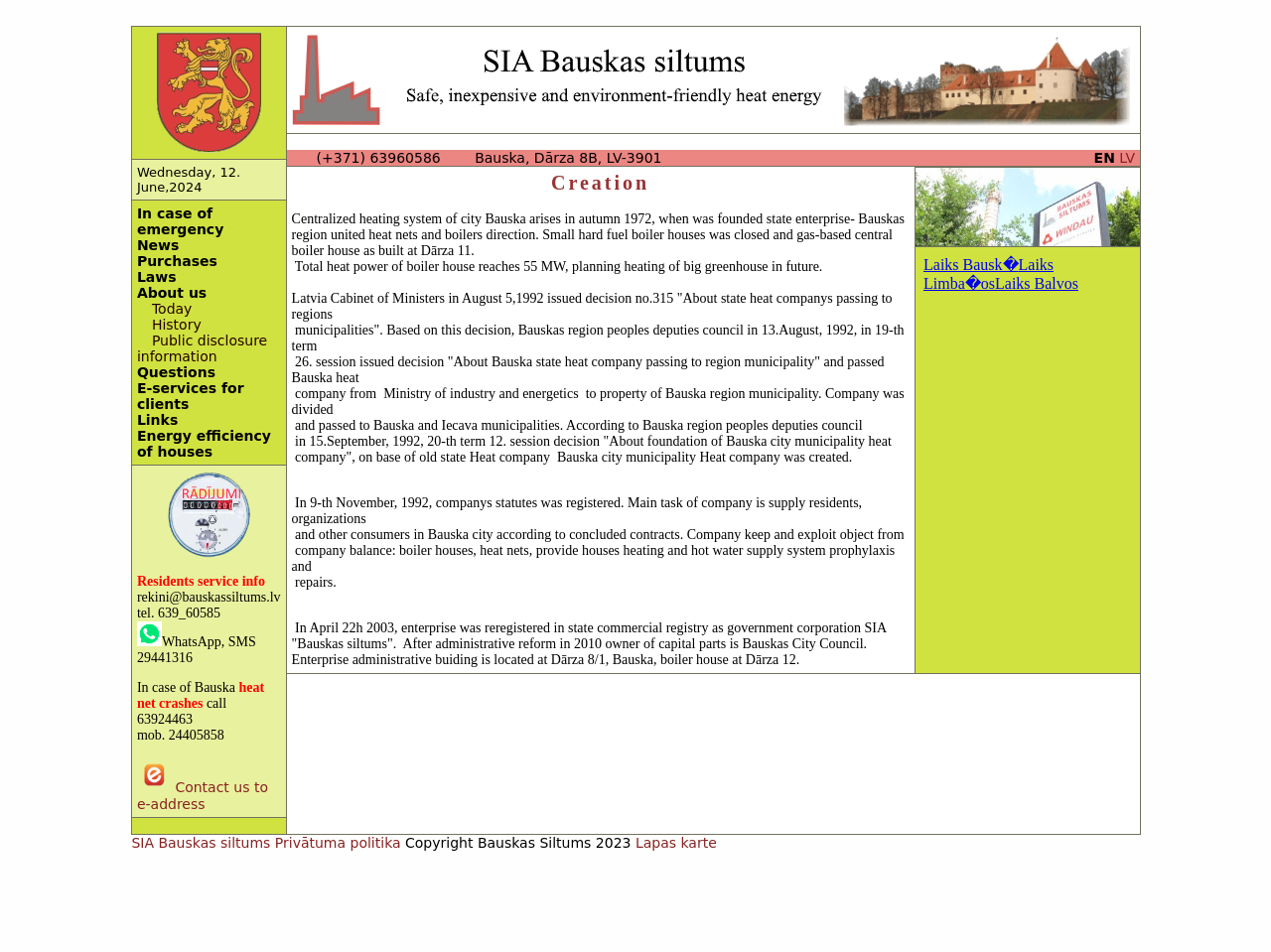Locate the bounding box coordinates of the clickable region to complete the following instruction: "Search for something on the website."

None